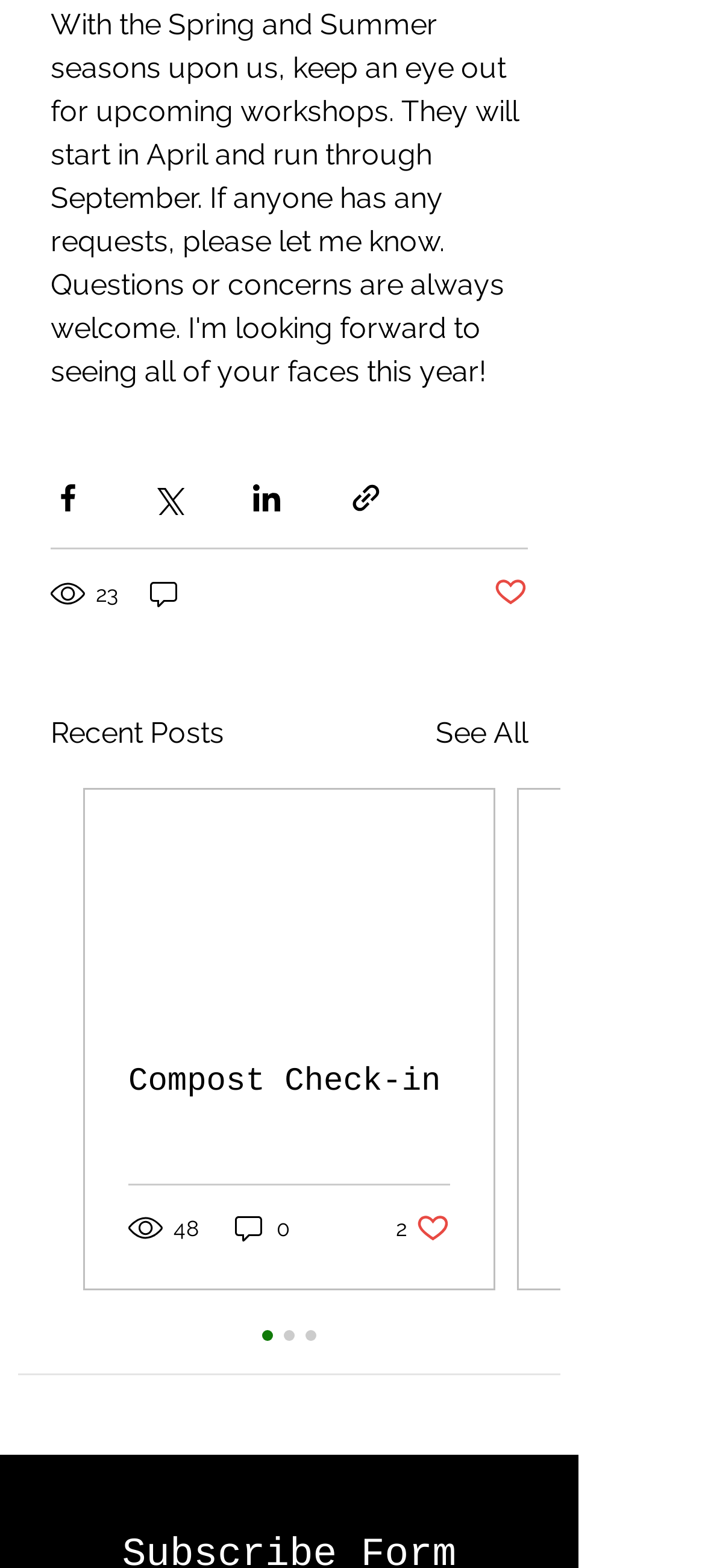Determine the bounding box coordinates of the area to click in order to meet this instruction: "View recent posts".

[0.072, 0.455, 0.318, 0.482]